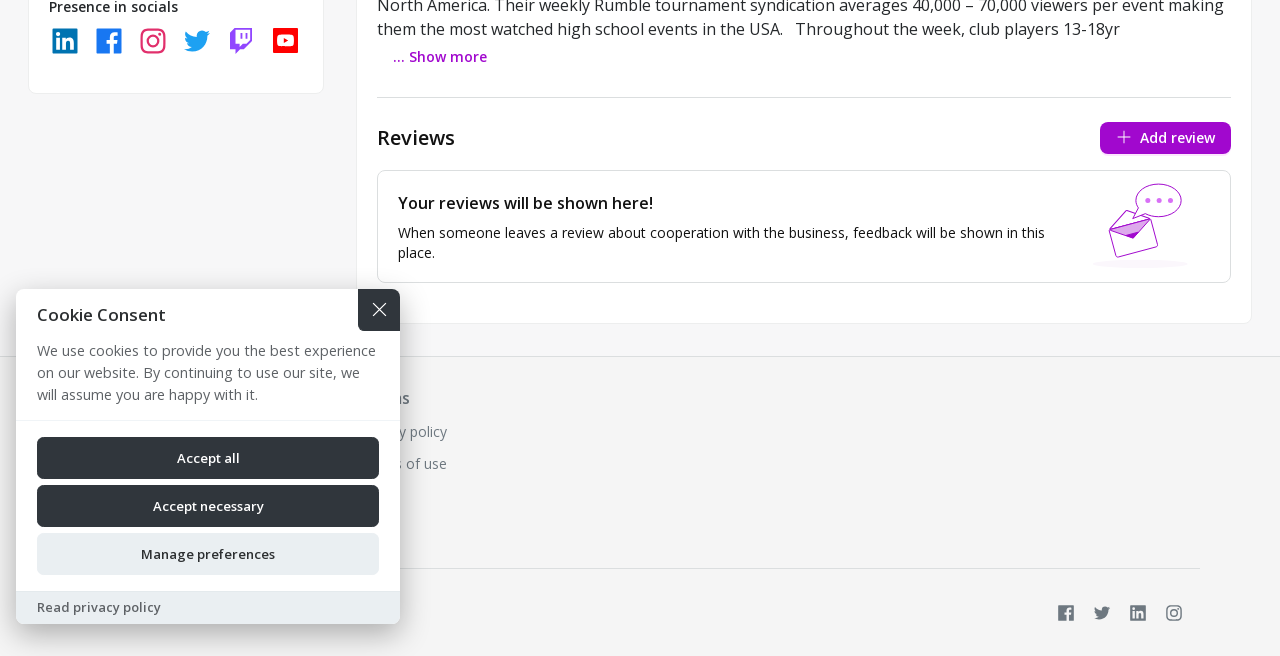Given the element description Read privacy policy, specify the bounding box coordinates of the corresponding UI element in the format (top-left x, top-left y, bottom-right x, bottom-right y). All values must be between 0 and 1.

[0.029, 0.912, 0.126, 0.939]